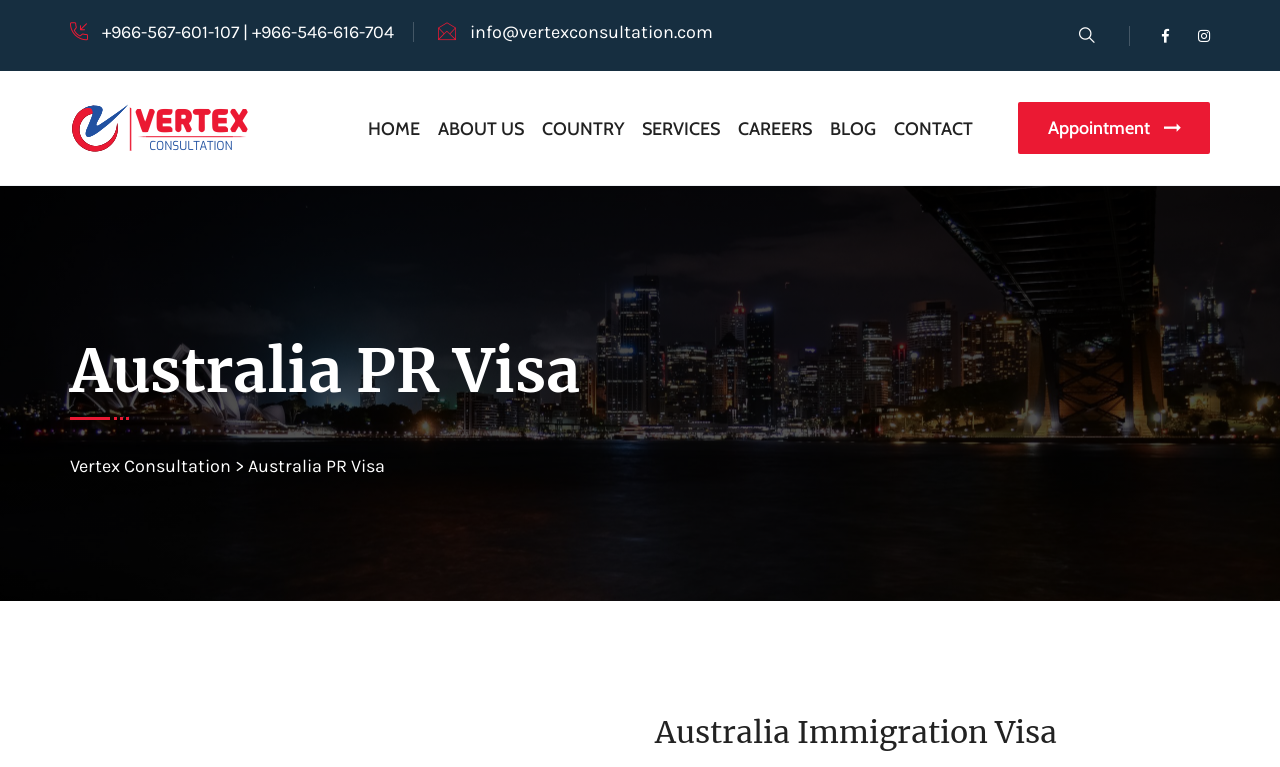Answer the question in a single word or phrase:
What is the email address on the top?

info@vertexconsultation.com